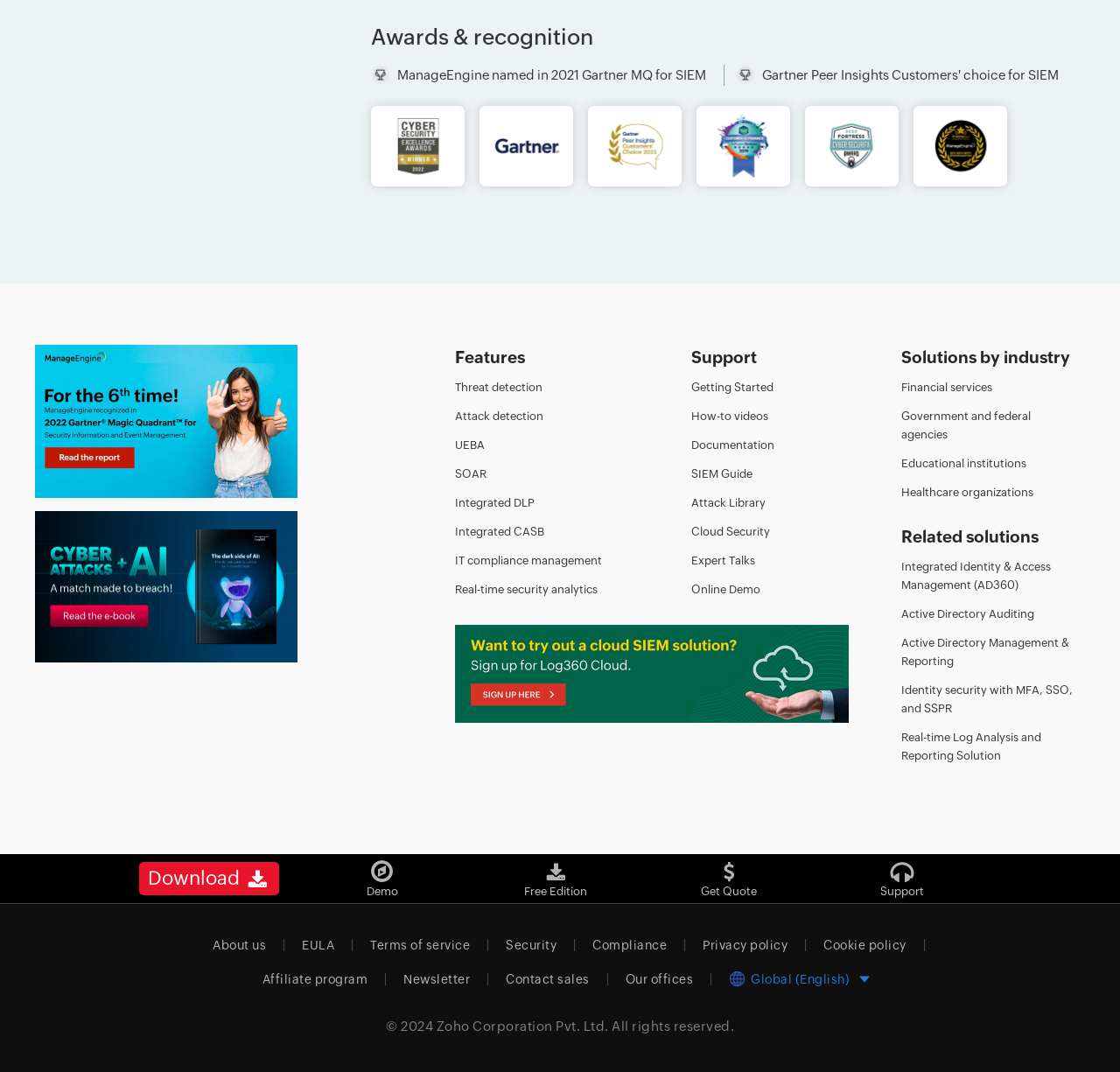How many links are there under the 'Features' heading?
Kindly give a detailed and elaborate answer to the question.

Under the 'Features' heading, I can see 7 links: 'Threat detection', 'Attack detection', 'UEBA', 'SOAR', 'Integrated DLP', 'Integrated CASB', and 'Real-time security analytics'.